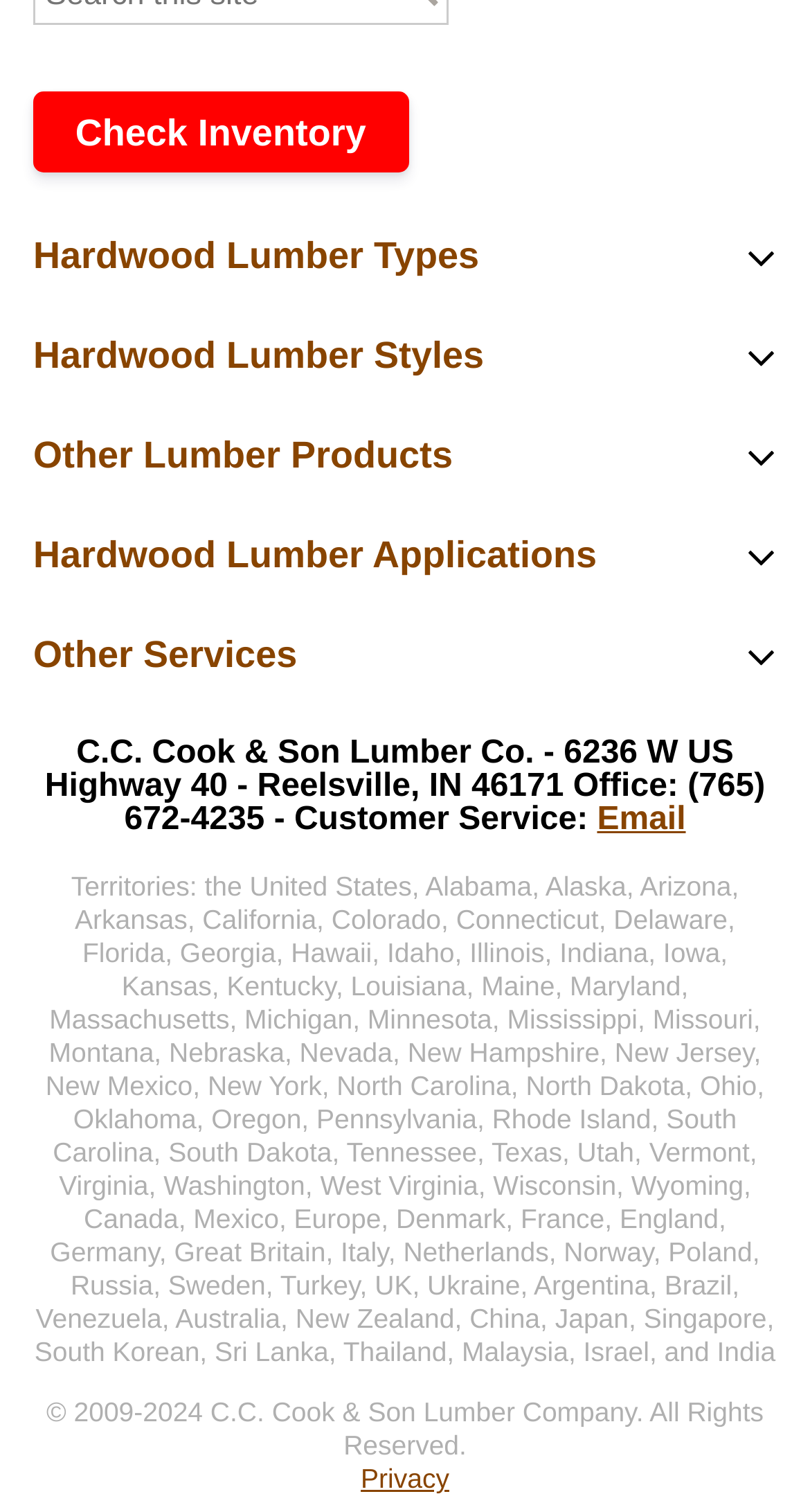Please identify the bounding box coordinates of where to click in order to follow the instruction: "View Privacy Policy".

[0.445, 0.968, 0.555, 0.988]